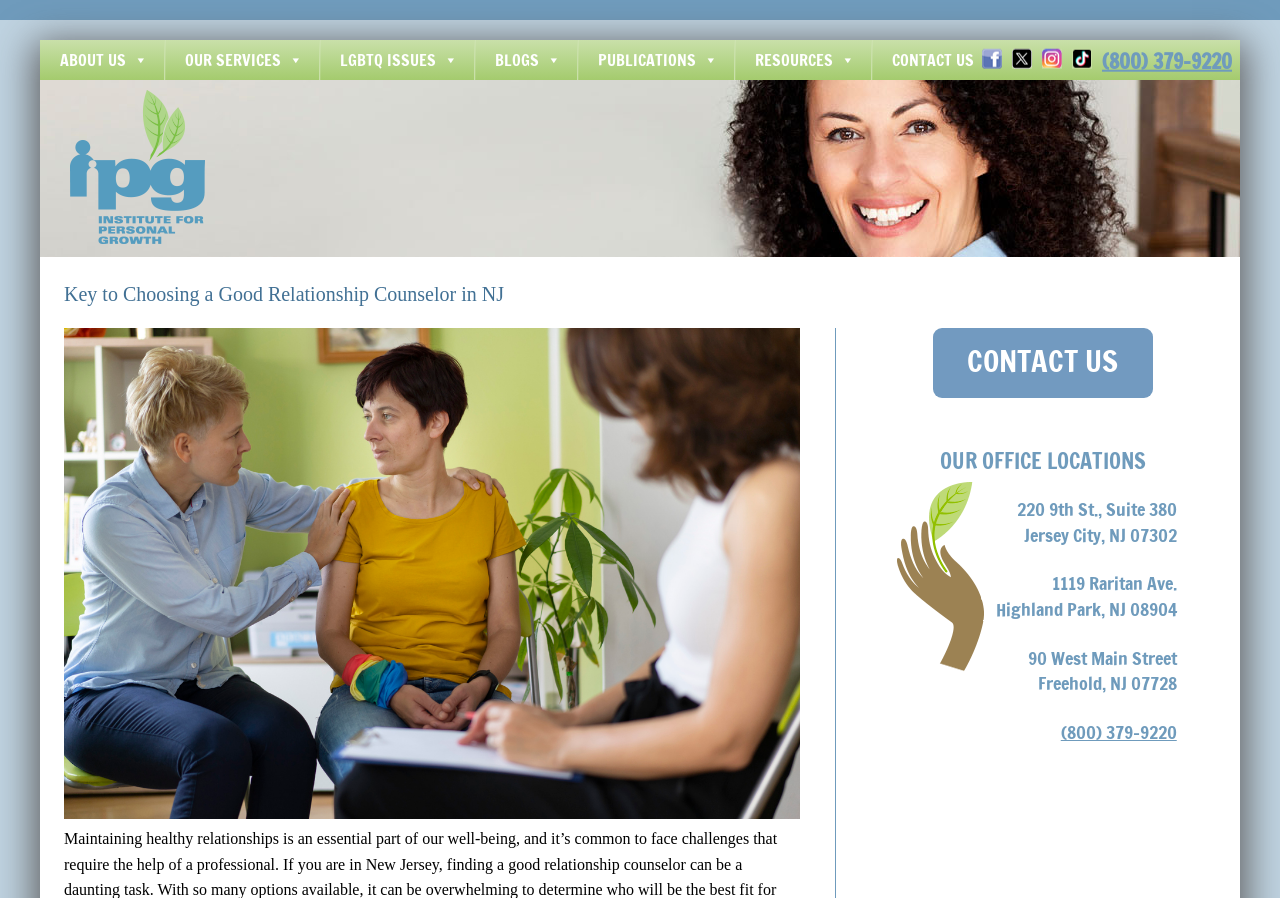Pinpoint the bounding box coordinates of the element to be clicked to execute the instruction: "View OUR SERVICES".

[0.129, 0.045, 0.249, 0.089]